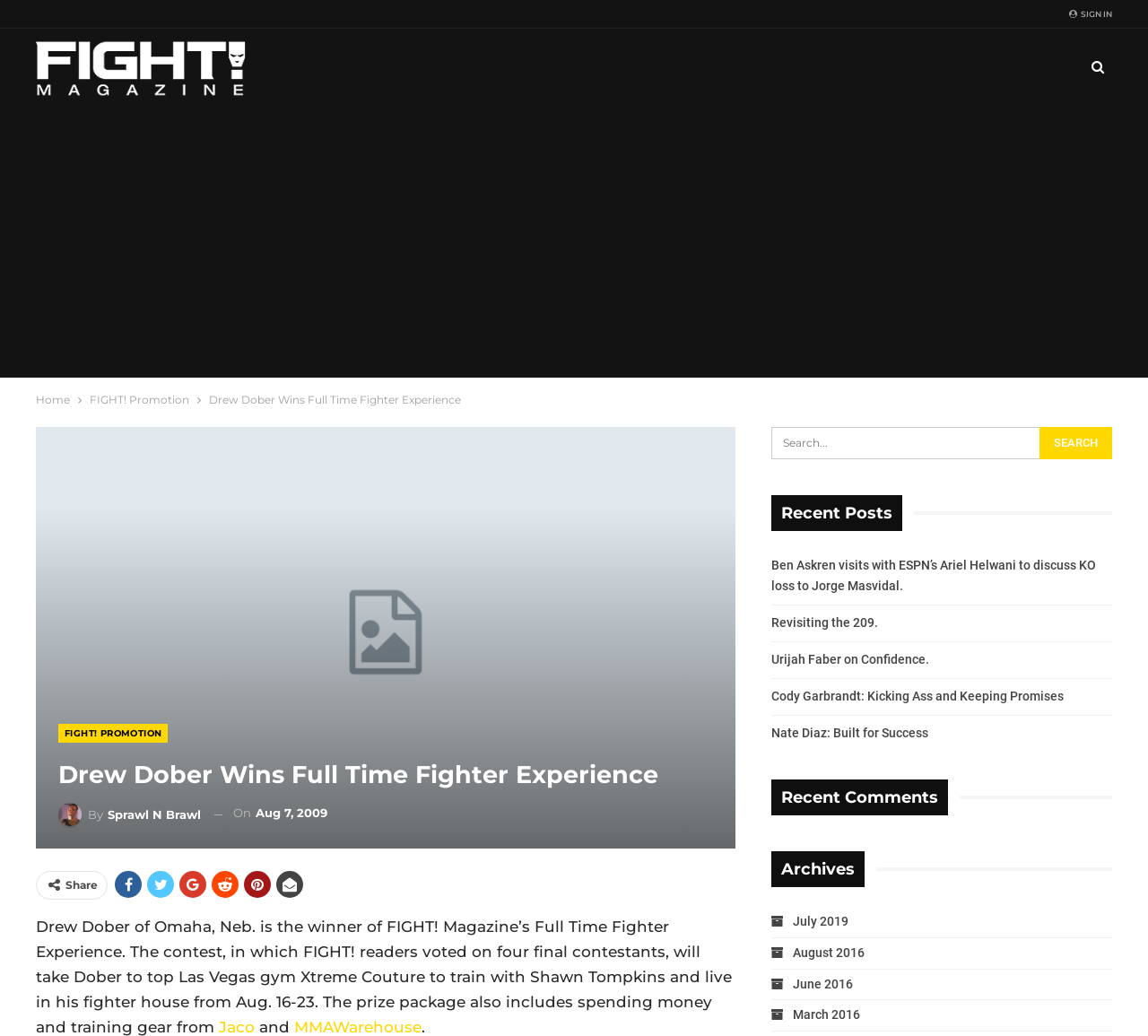Locate the bounding box coordinates of the segment that needs to be clicked to meet this instruction: "Visit FIGHT! Magazine homepage".

[0.031, 0.028, 0.222, 0.104]